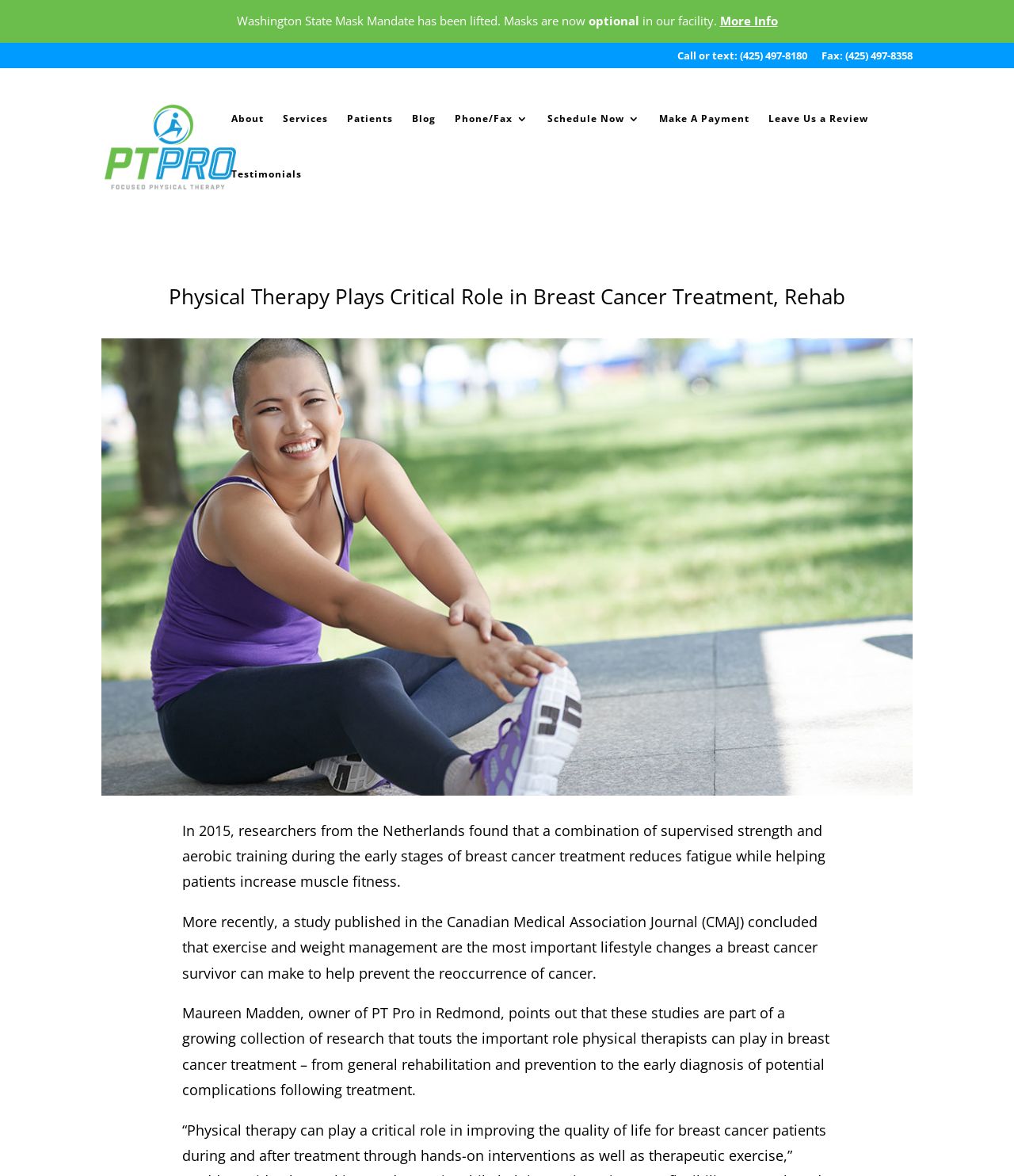What is the headline of the webpage?

Physical Therapy Plays Critical Role in Breast Cancer Treatment, Rehab